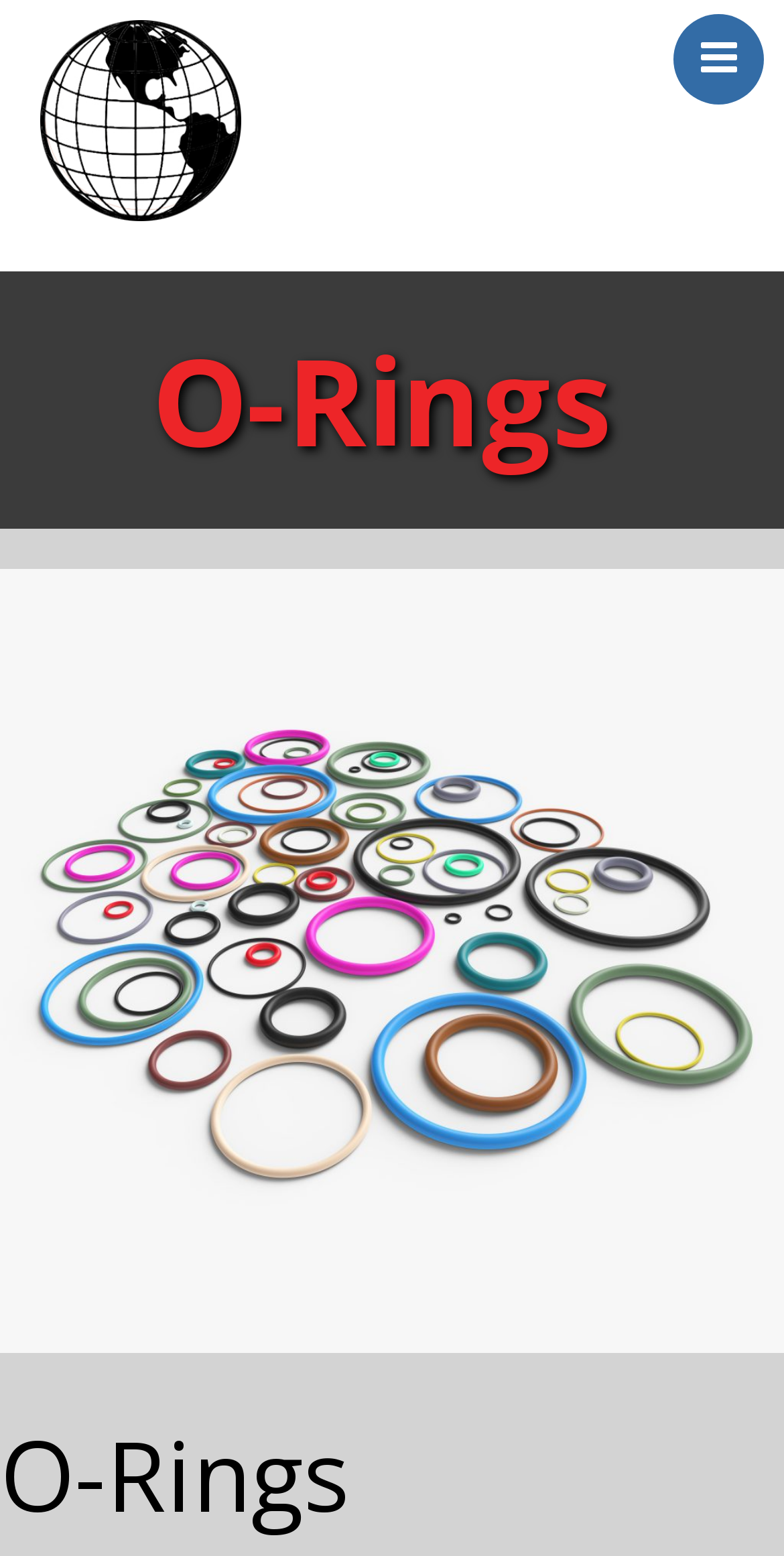Reply to the question with a single word or phrase:
How many main navigation links are there?

5